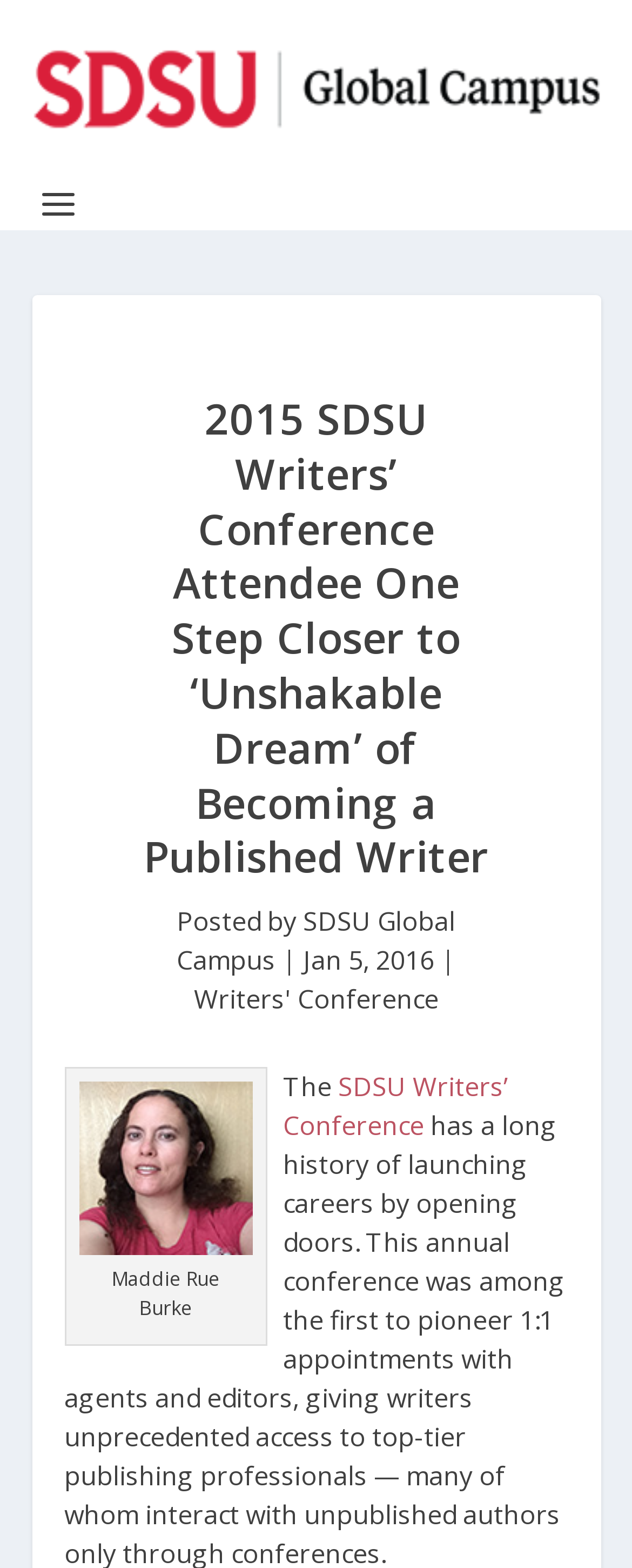Extract the bounding box coordinates for the UI element described as: "Writers' Conference".

[0.306, 0.626, 0.694, 0.649]